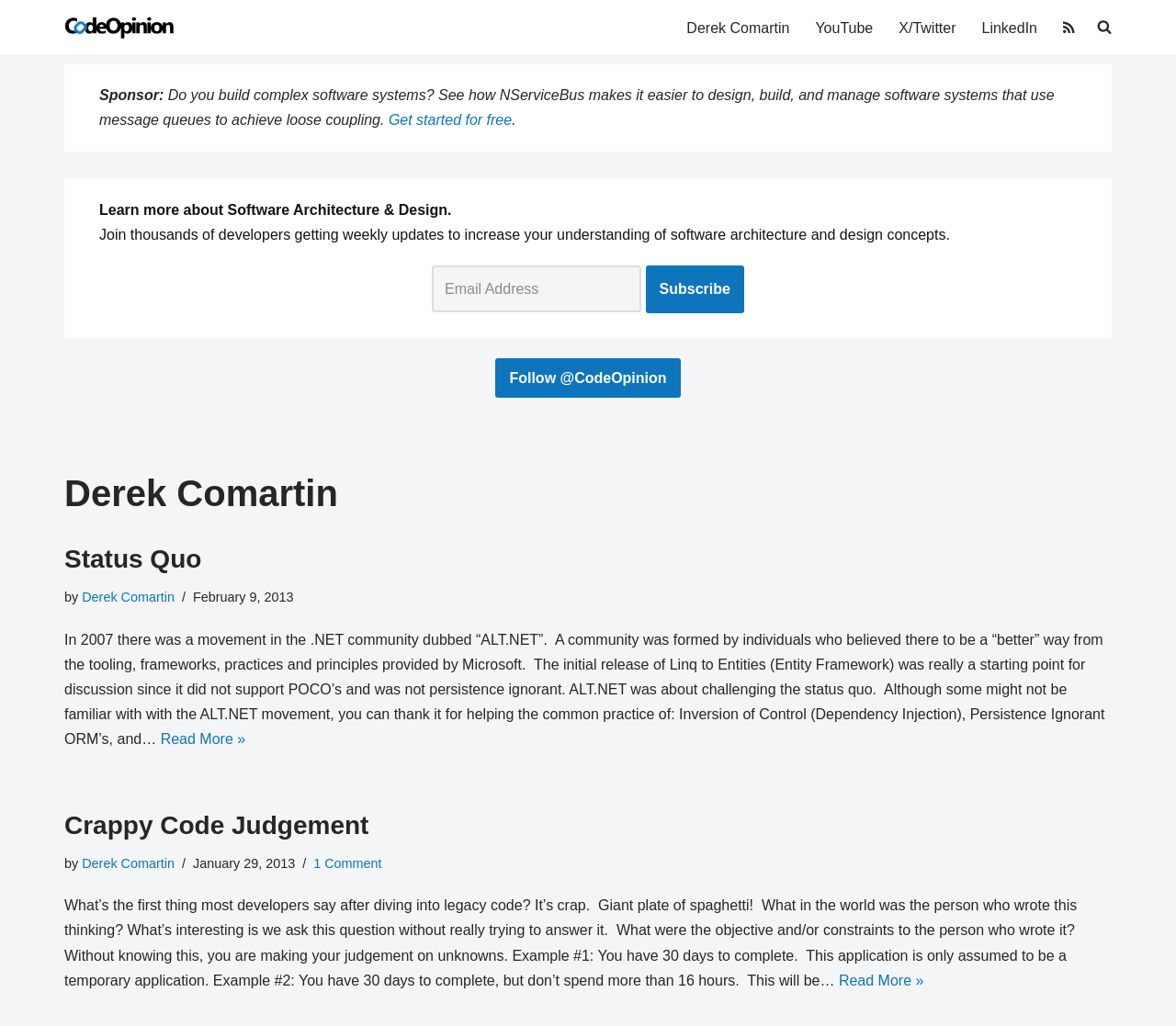Please find the bounding box coordinates of the element that must be clicked to perform the given instruction: "Check the tags". The coordinates should be four float numbers from 0 to 1, i.e., [left, top, right, bottom].

None